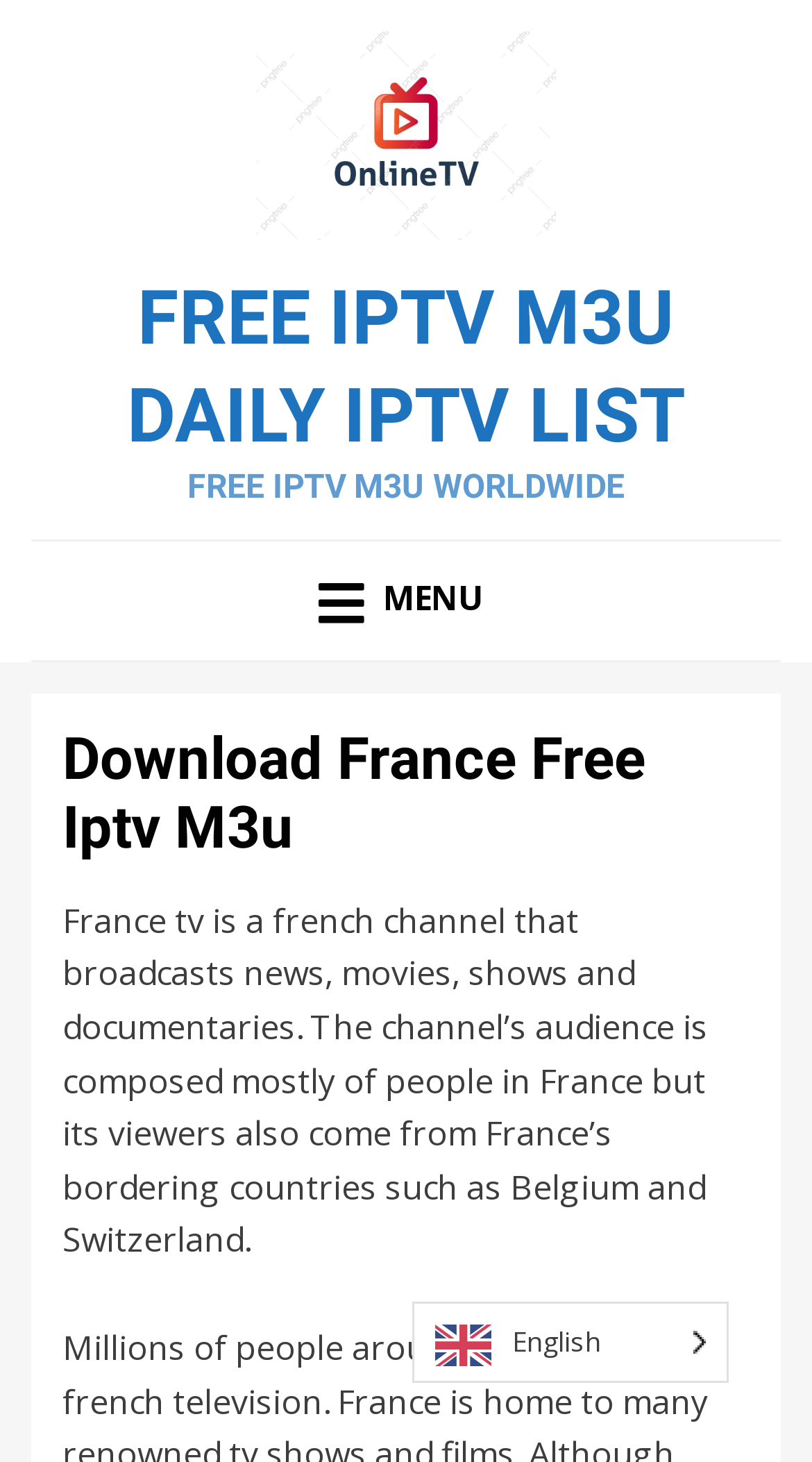What language is currently selected on the webpage?
Using the image as a reference, deliver a detailed and thorough answer to the question.

The webpage indicates that the language selected is English, as shown in the complementary text 'Language selected: English'.